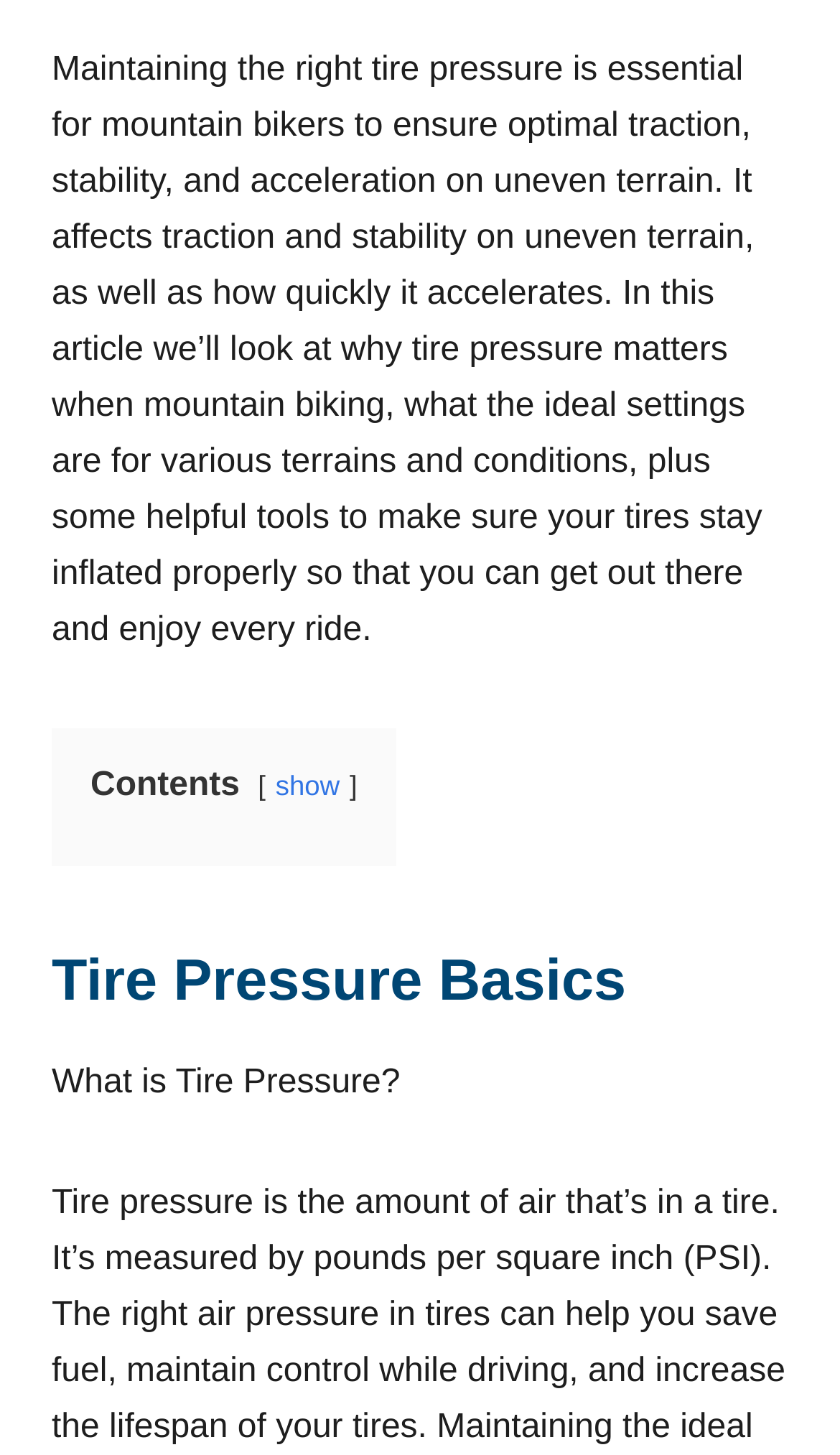Find the bounding box coordinates for the HTML element described as: "show". The coordinates should consist of four float values between 0 and 1, i.e., [left, top, right, bottom].

[0.328, 0.529, 0.405, 0.552]